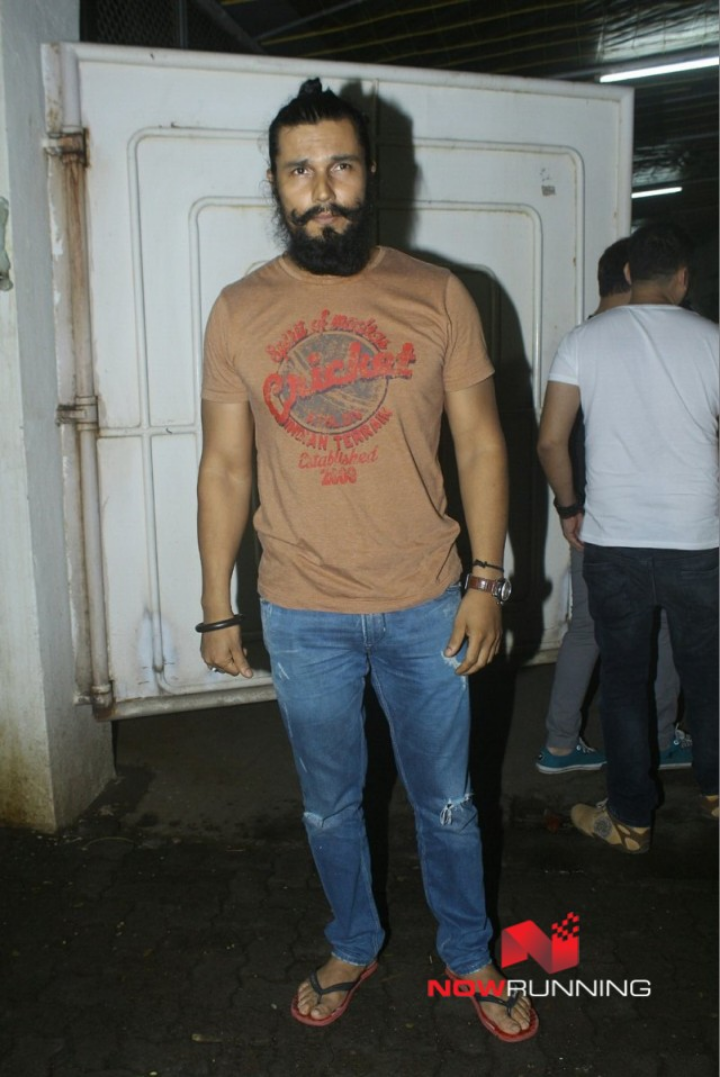What is the atmosphere of the scene?
From the image, respond using a single word or phrase.

casual, social